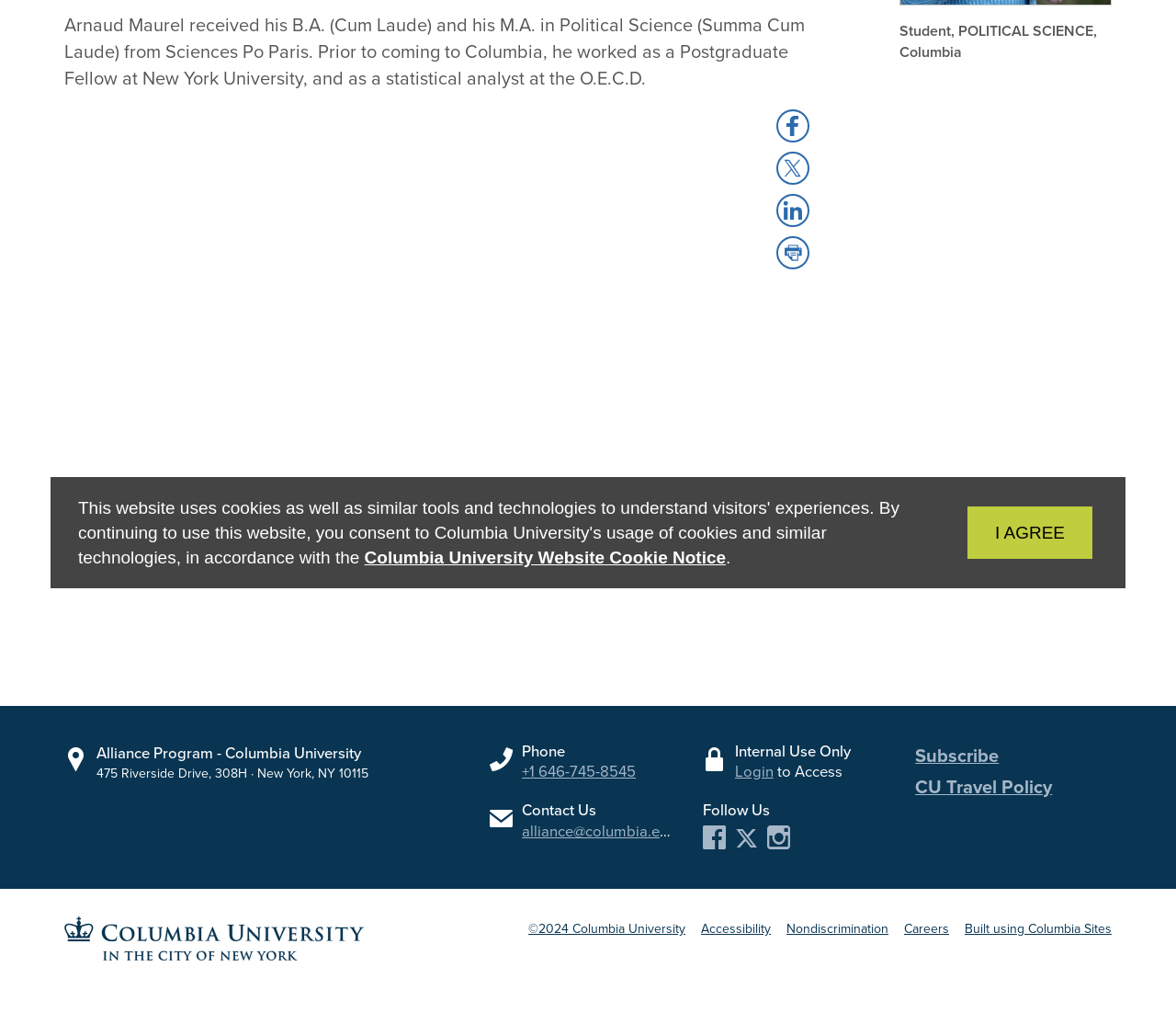Show the bounding box coordinates for the HTML element as described: "+1 646-745-8545".

[0.444, 0.735, 0.541, 0.757]